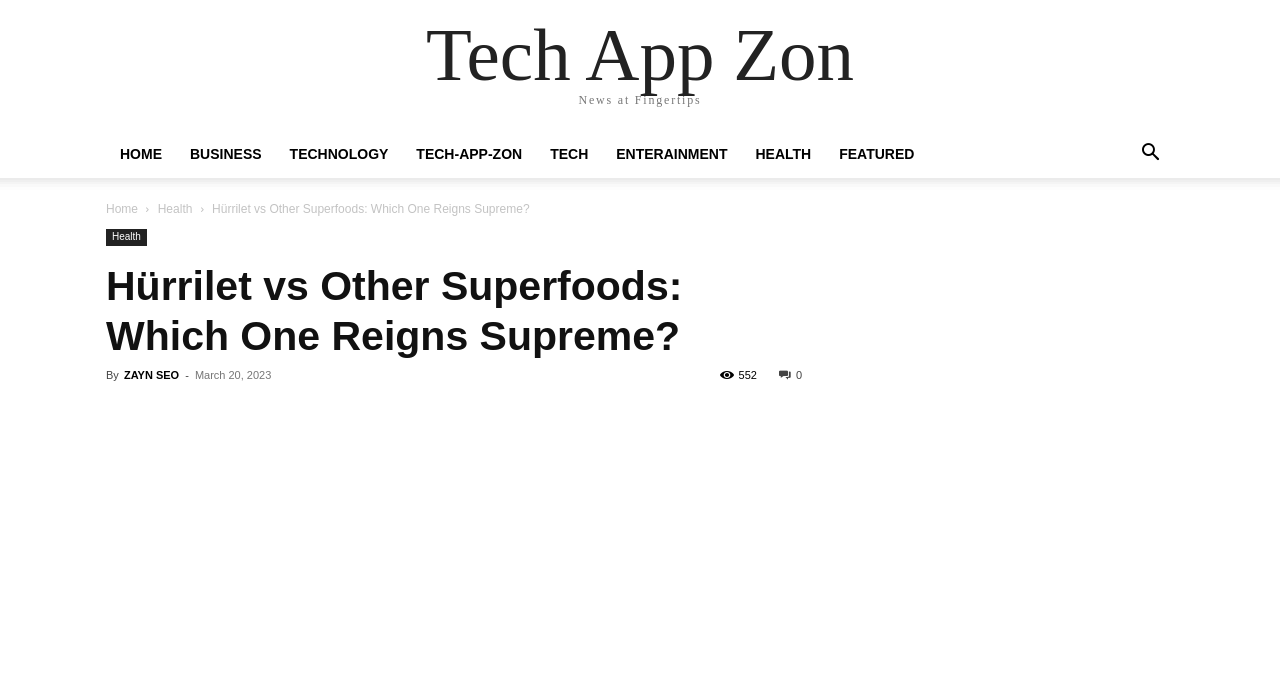Identify and provide the bounding box for the element described by: "ZAYN SEO".

[0.097, 0.534, 0.14, 0.551]